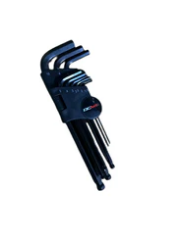Provide a single word or phrase answer to the question: 
What type of tasks is the set suitable for?

Mechanical tasks